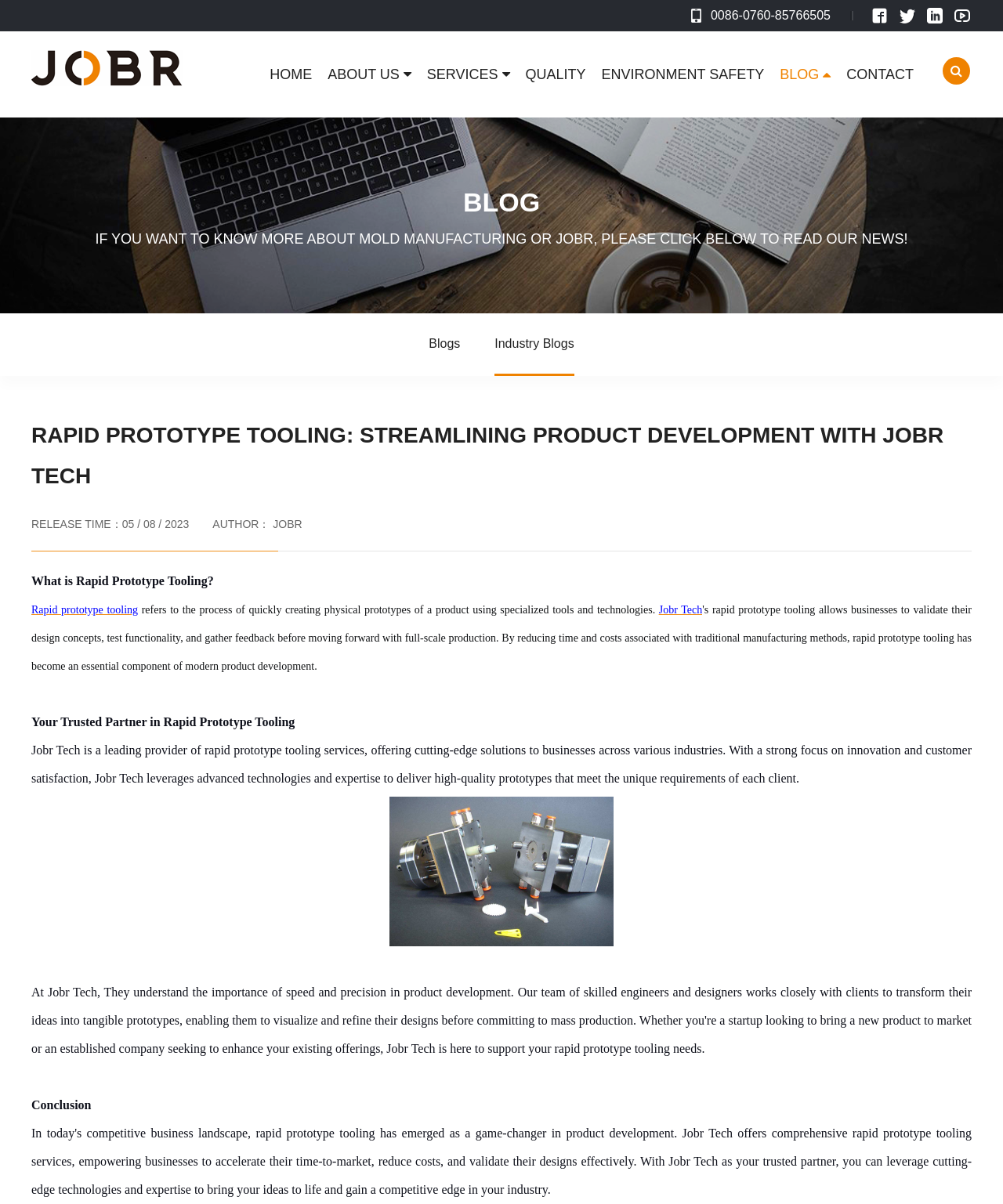Identify the coordinates of the bounding box for the element that must be clicked to accomplish the instruction: "Click the 'HOME' link".

[0.269, 0.026, 0.311, 0.098]